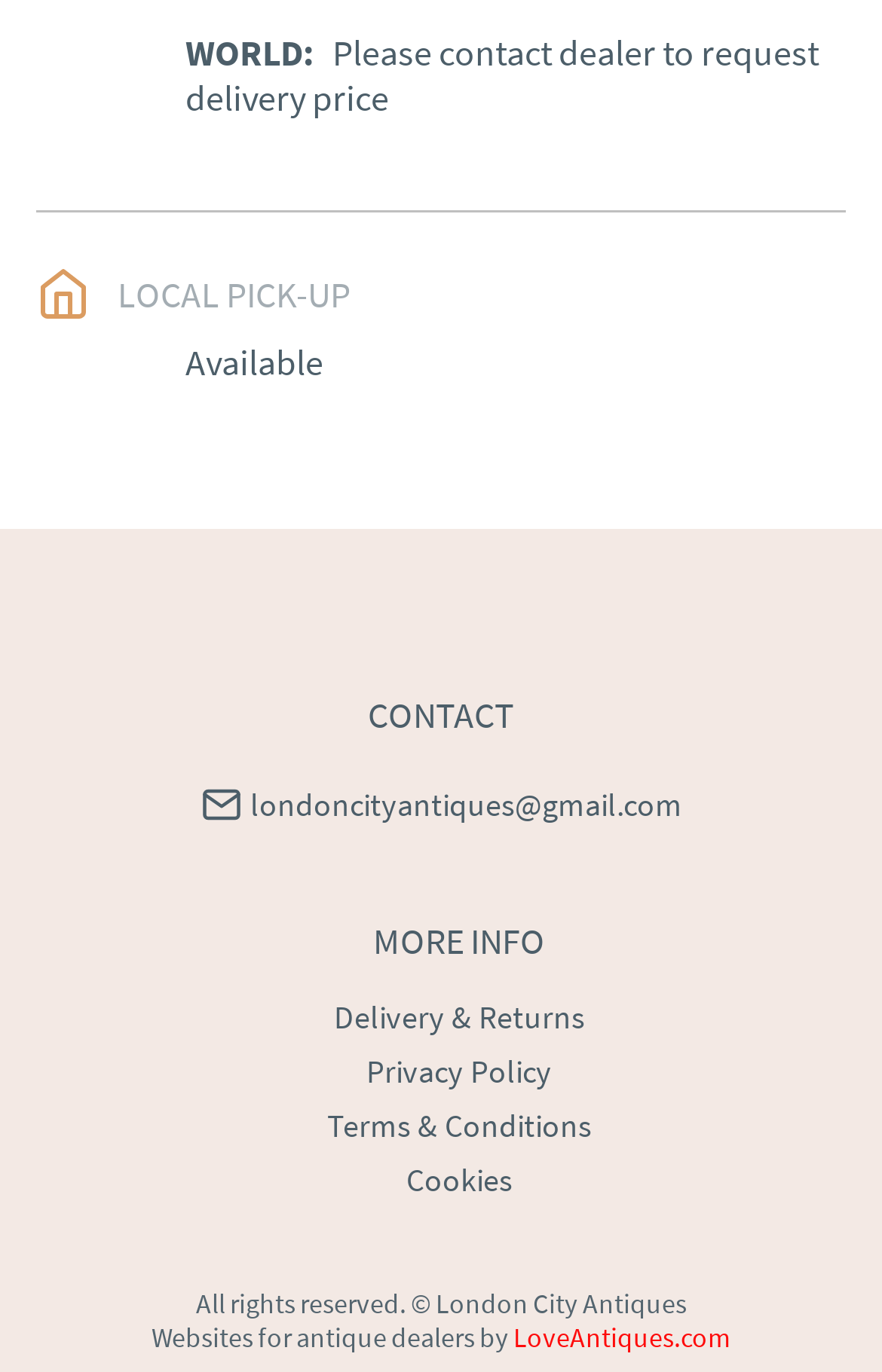Determine the coordinates of the bounding box that should be clicked to complete the instruction: "Click on SpyX". The coordinates should be represented by four float numbers between 0 and 1: [left, top, right, bottom].

None